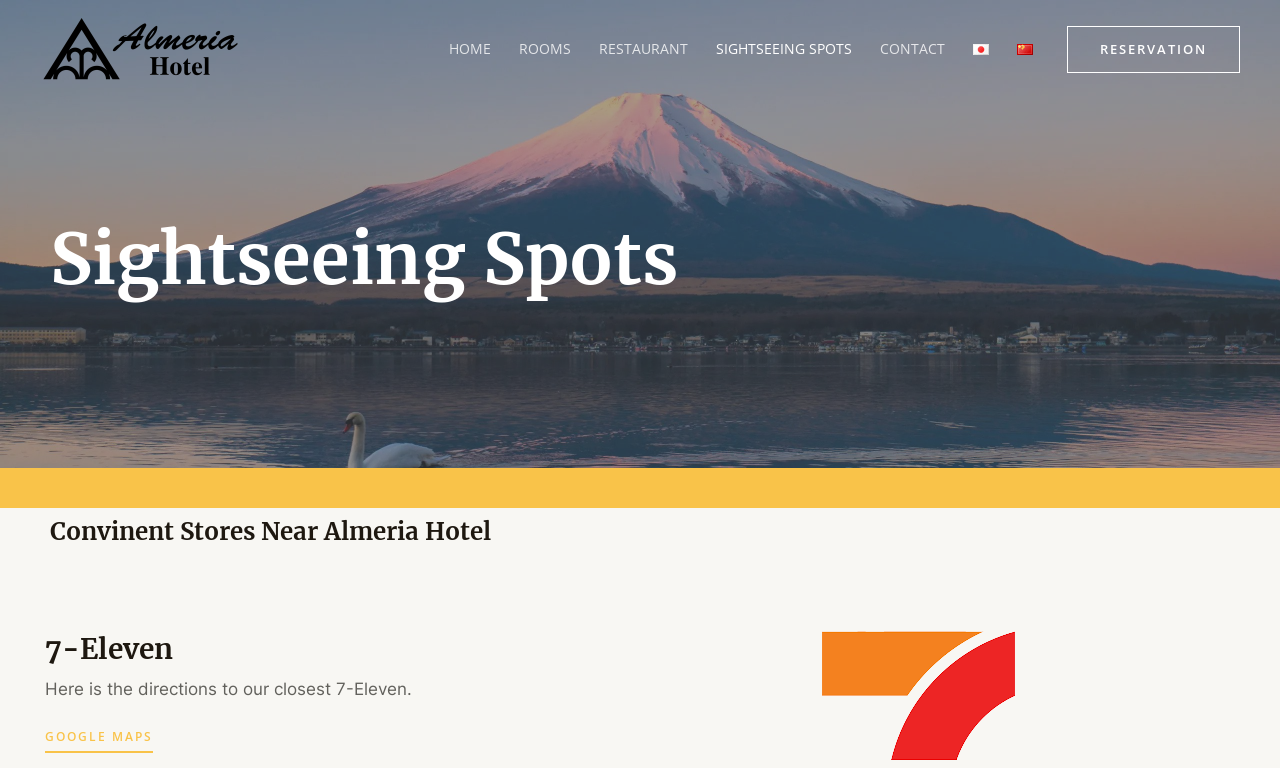Please mark the clickable region by giving the bounding box coordinates needed to complete this instruction: "check directions to 7-Eleven".

[0.035, 0.884, 0.322, 0.91]